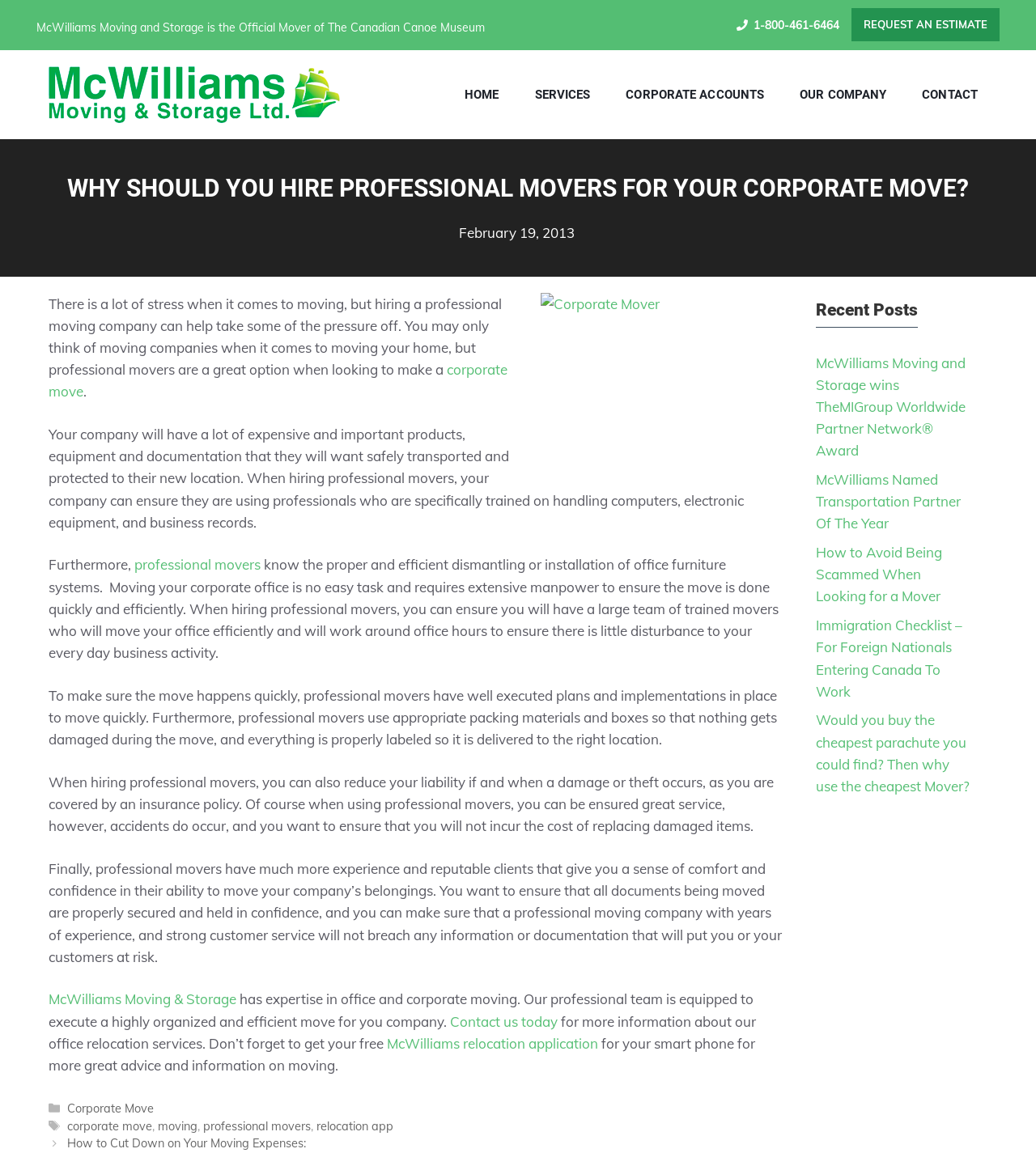What is the main topic of the article?
Look at the screenshot and provide an in-depth answer.

I found this information by reading the heading 'WHY SHOULD YOU HIRE PROFESSIONAL MOVERS FOR YOUR CORPORATE MOVE?' and the surrounding text, which discusses the benefits of hiring professional movers for corporate moves.